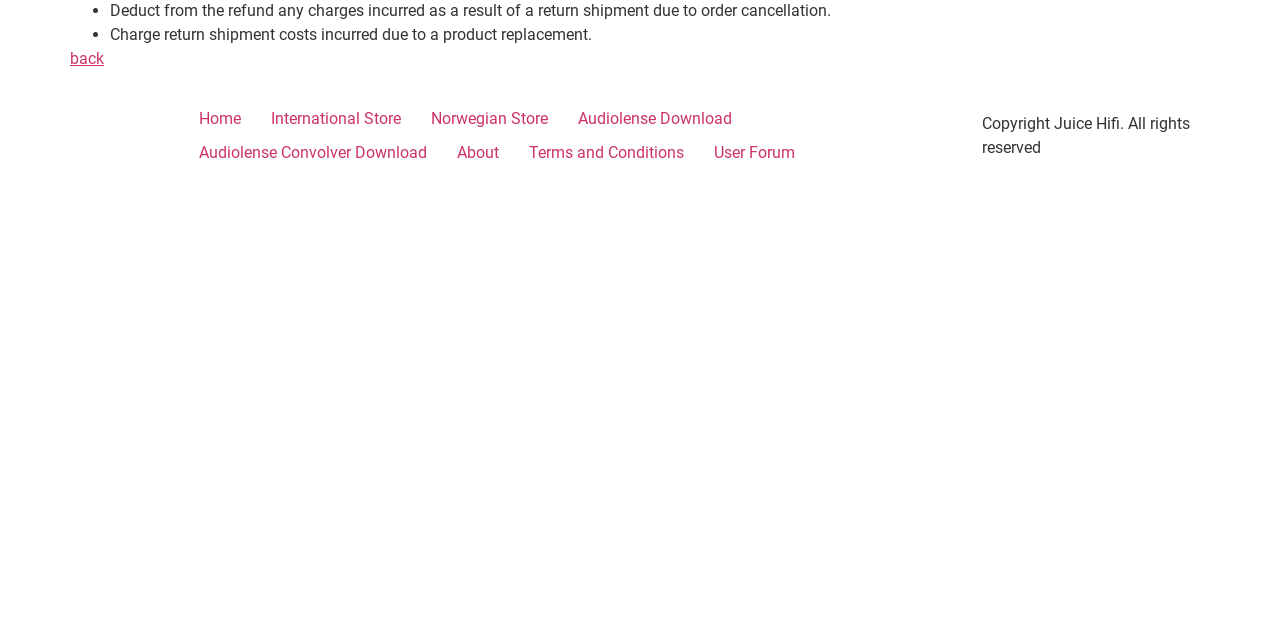Using the given element description, provide the bounding box coordinates (top-left x, top-left y, bottom-right x, bottom-right y) for the corresponding UI element in the screenshot: Audiolense Convolver Download

[0.144, 0.212, 0.345, 0.265]